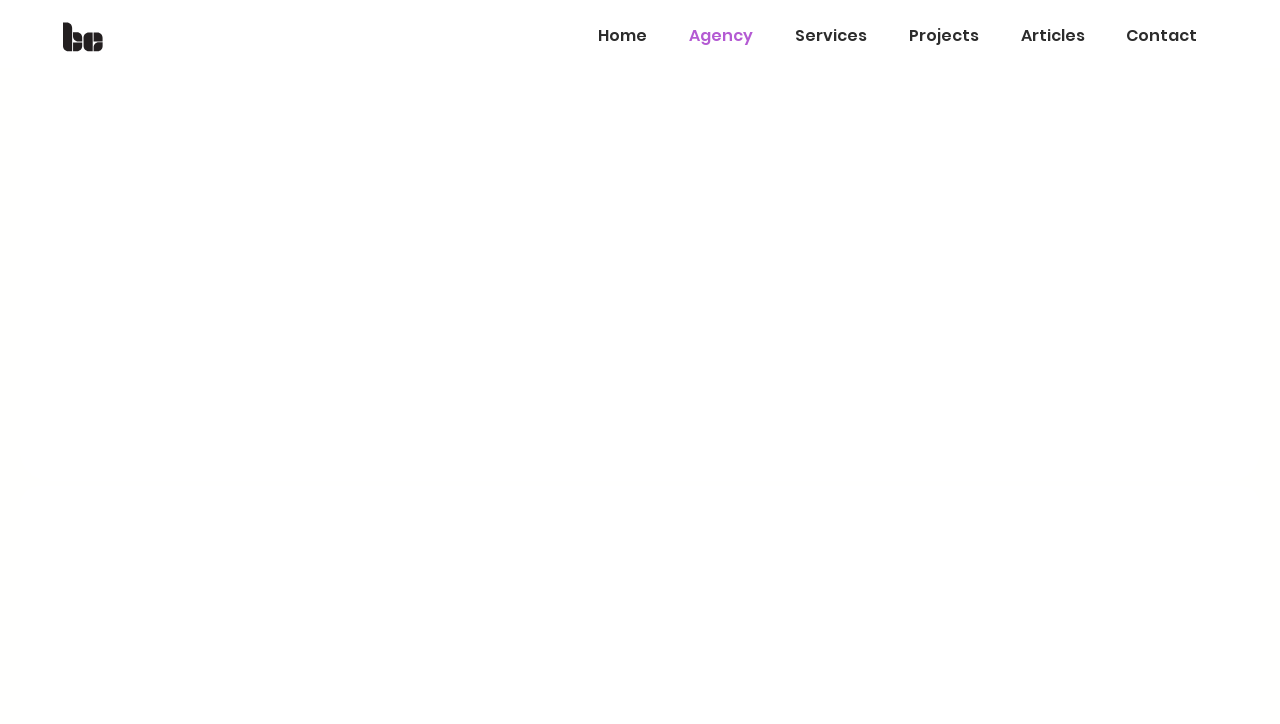Predict the bounding box for the UI component with the following description: "Articles".

[0.781, 0.008, 0.864, 0.091]